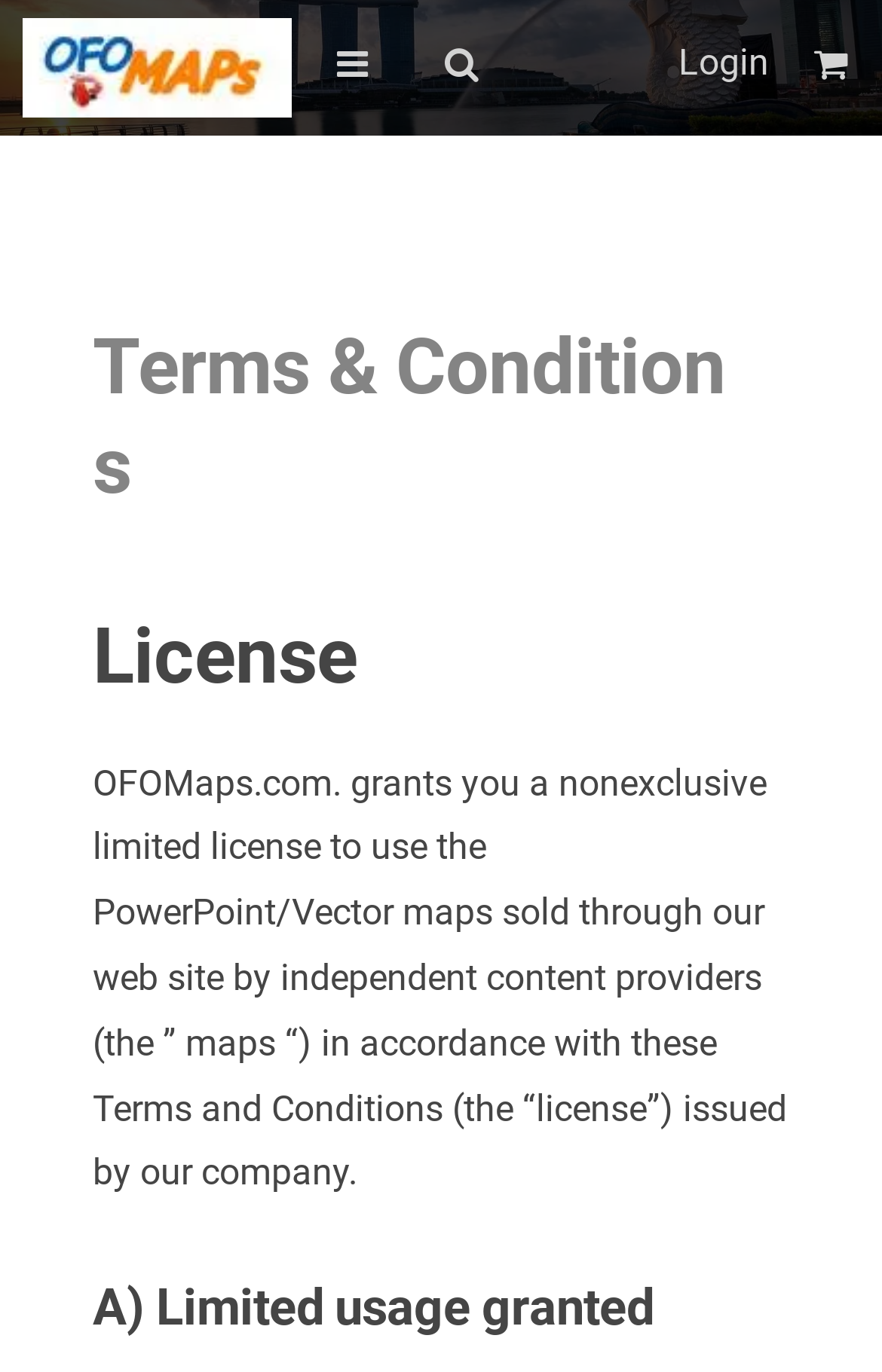Provide a one-word or one-phrase answer to the question:
How many headings are there on the webpage?

3